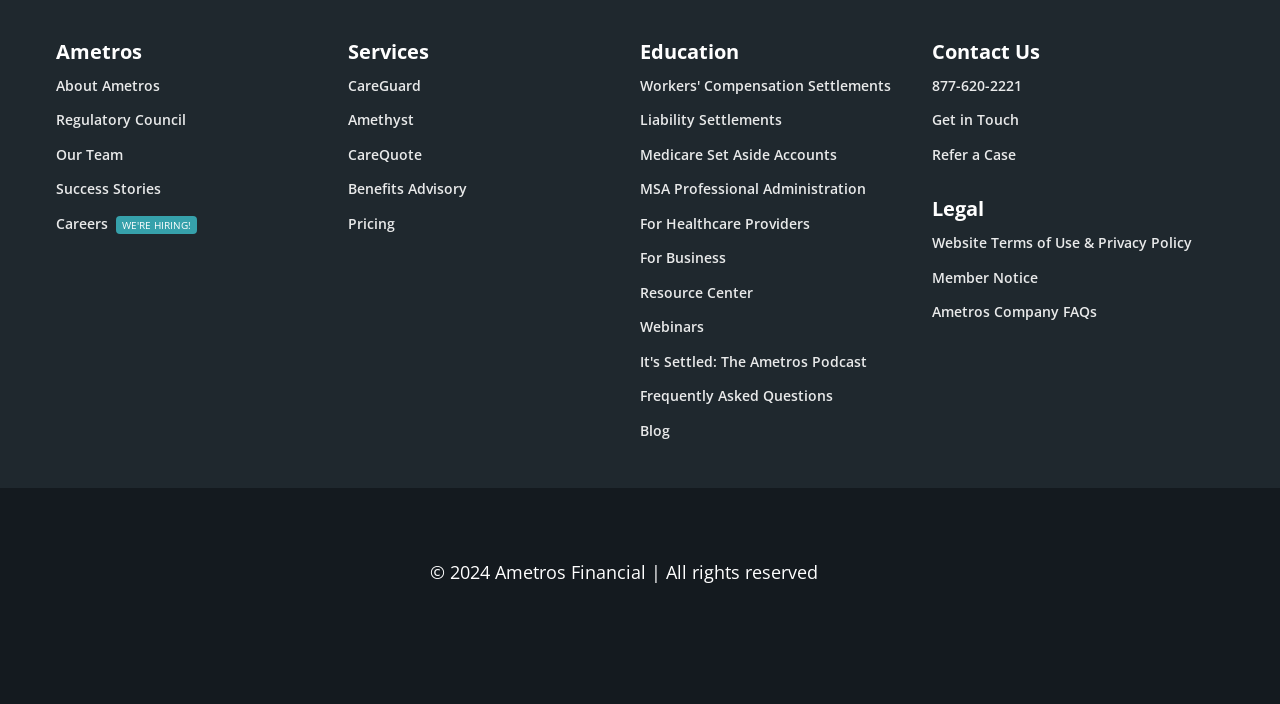What is the phone number to contact Ametros?
Please provide a single word or phrase based on the screenshot.

877-620-2221